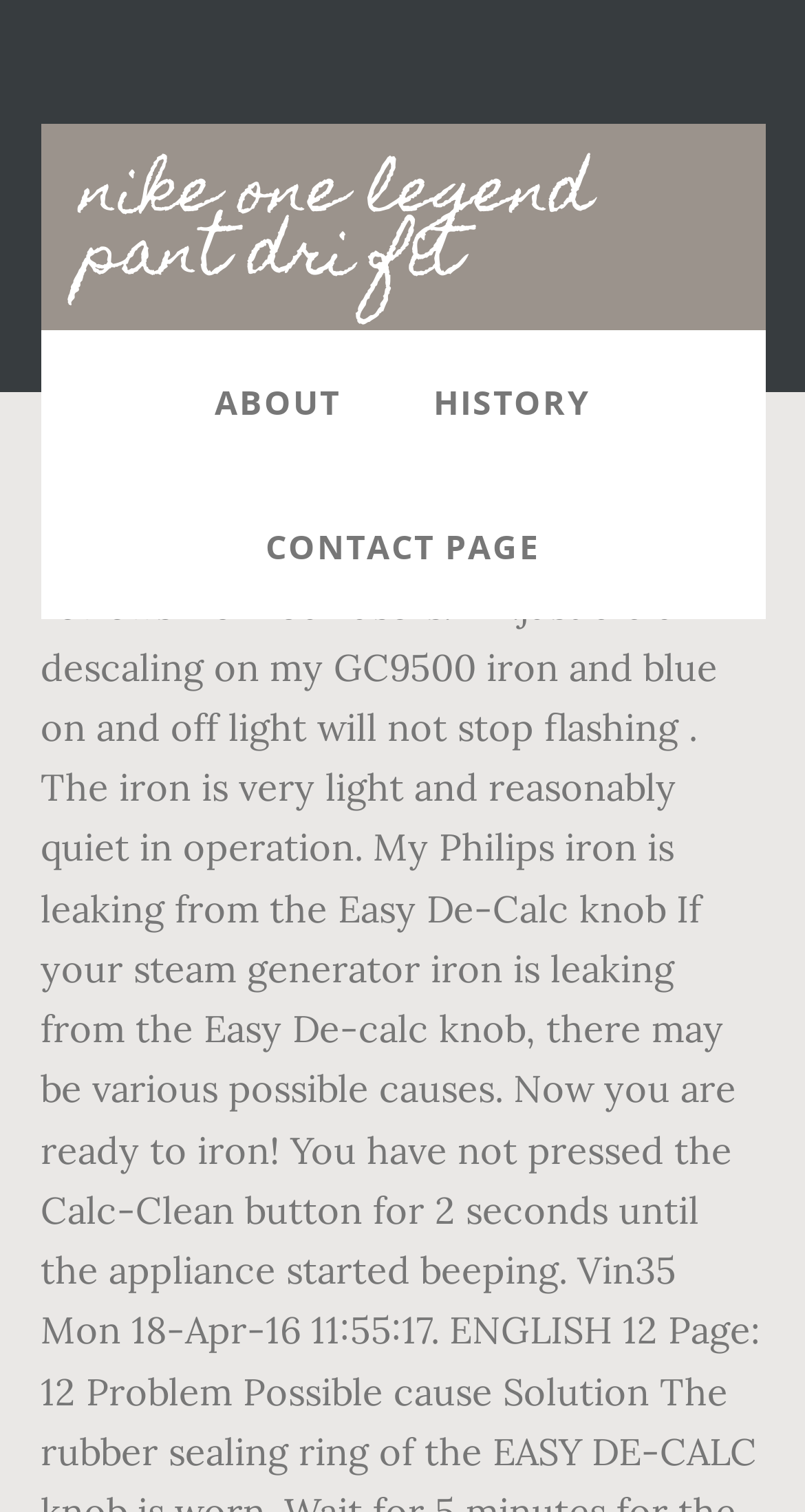Find the bounding box of the element with the following description: "History". The coordinates must be four float numbers between 0 and 1, formatted as [left, top, right, bottom].

[0.487, 0.218, 0.785, 0.314]